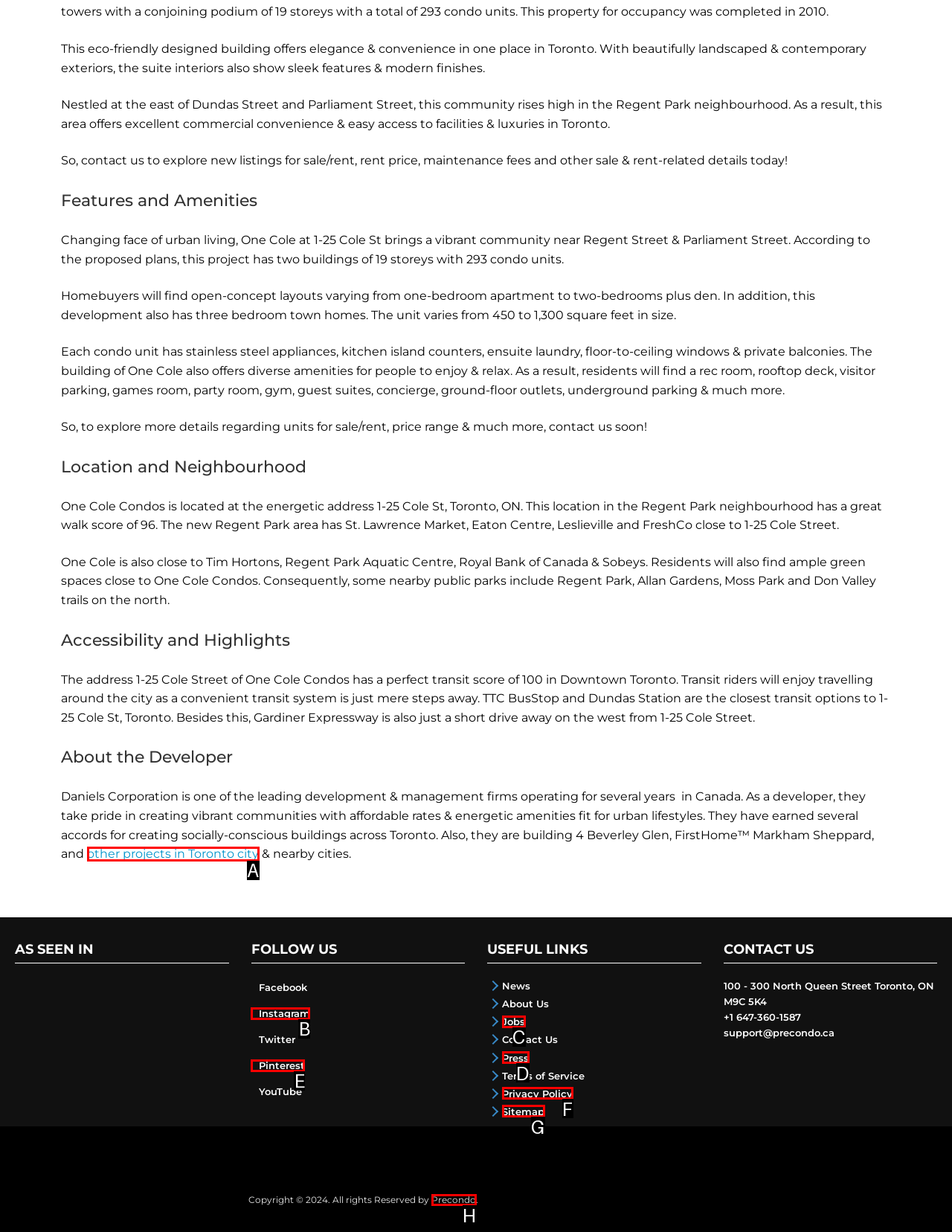Pinpoint the HTML element that fits the description: Privacy Policy
Answer by providing the letter of the correct option.

F